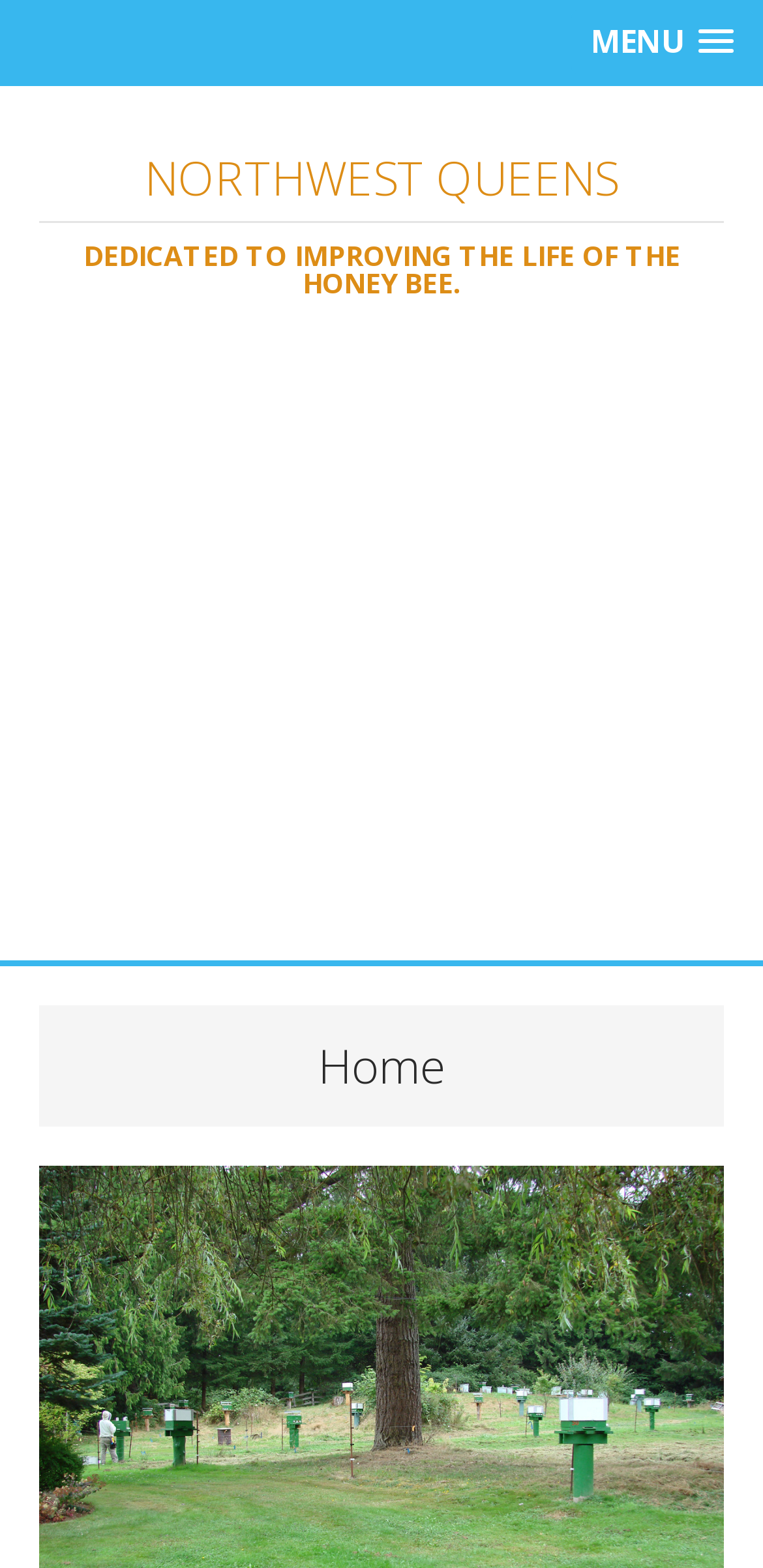Calculate the bounding box coordinates of the UI element given the description: "aria-label="Advertisement" name="aswift_0" title="Advertisement"".

[0.051, 0.239, 0.949, 0.588]